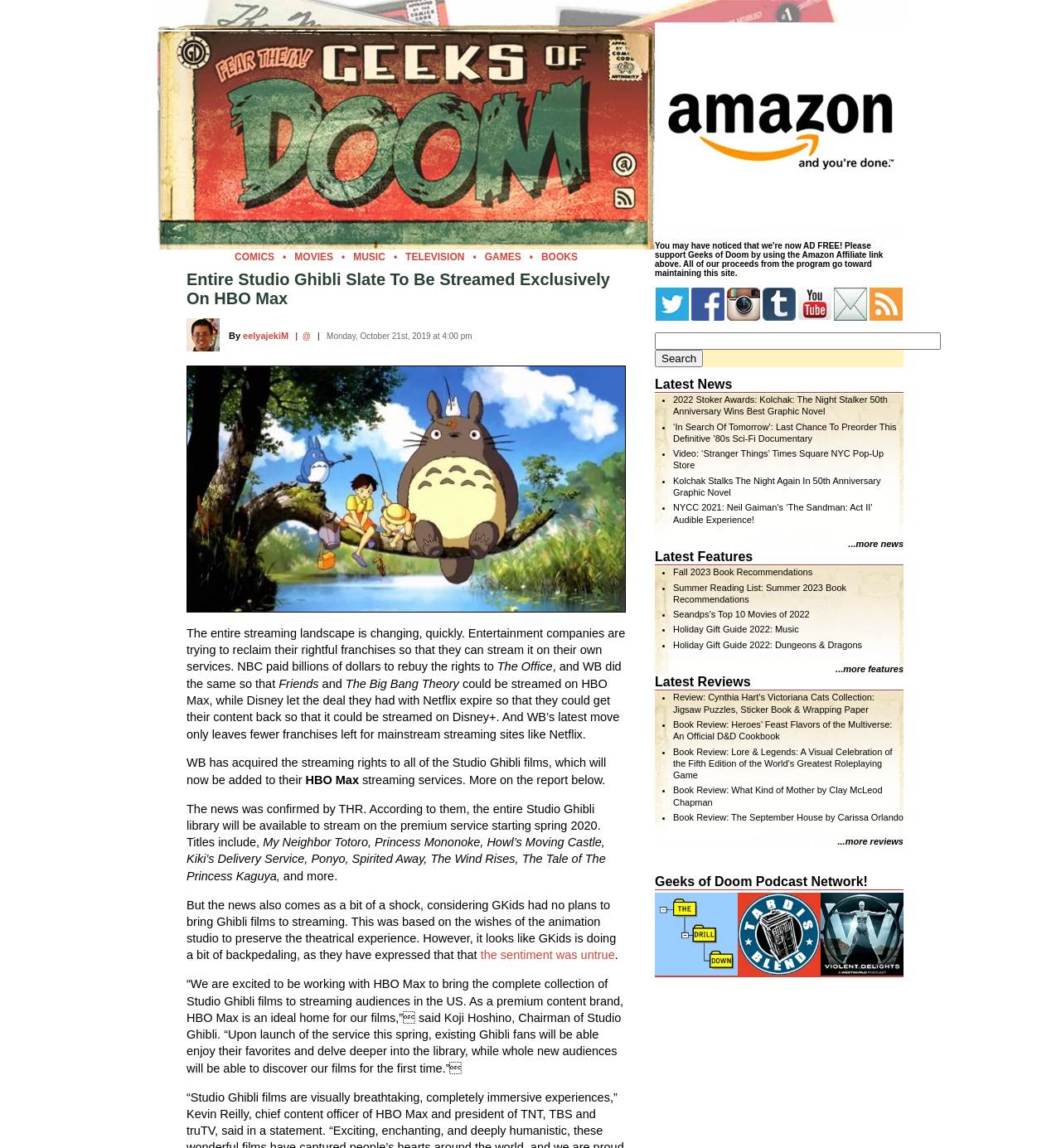Please answer the following question using a single word or phrase: 
What is the name of the author of the article?

eelyajekiM